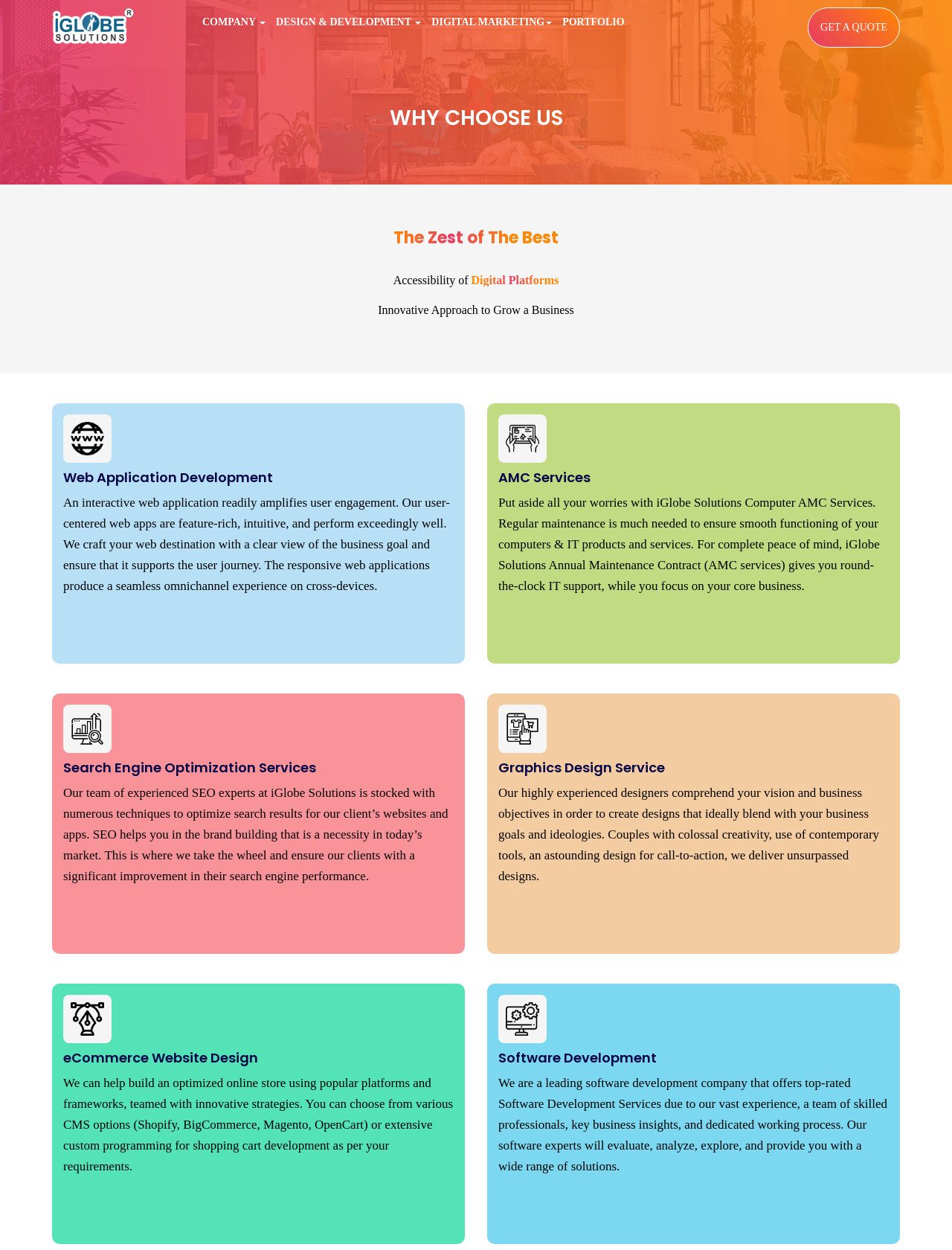What is the role of designers in Graphics Design Service?
Provide an in-depth and detailed answer to the question.

The role of designers can be found in the text 'Our highly experienced designers comprehend your vision and business objectives in order to create designs that ideally blend with your business goals and ideologies.' which is located under the heading 'Graphics Design Service'.